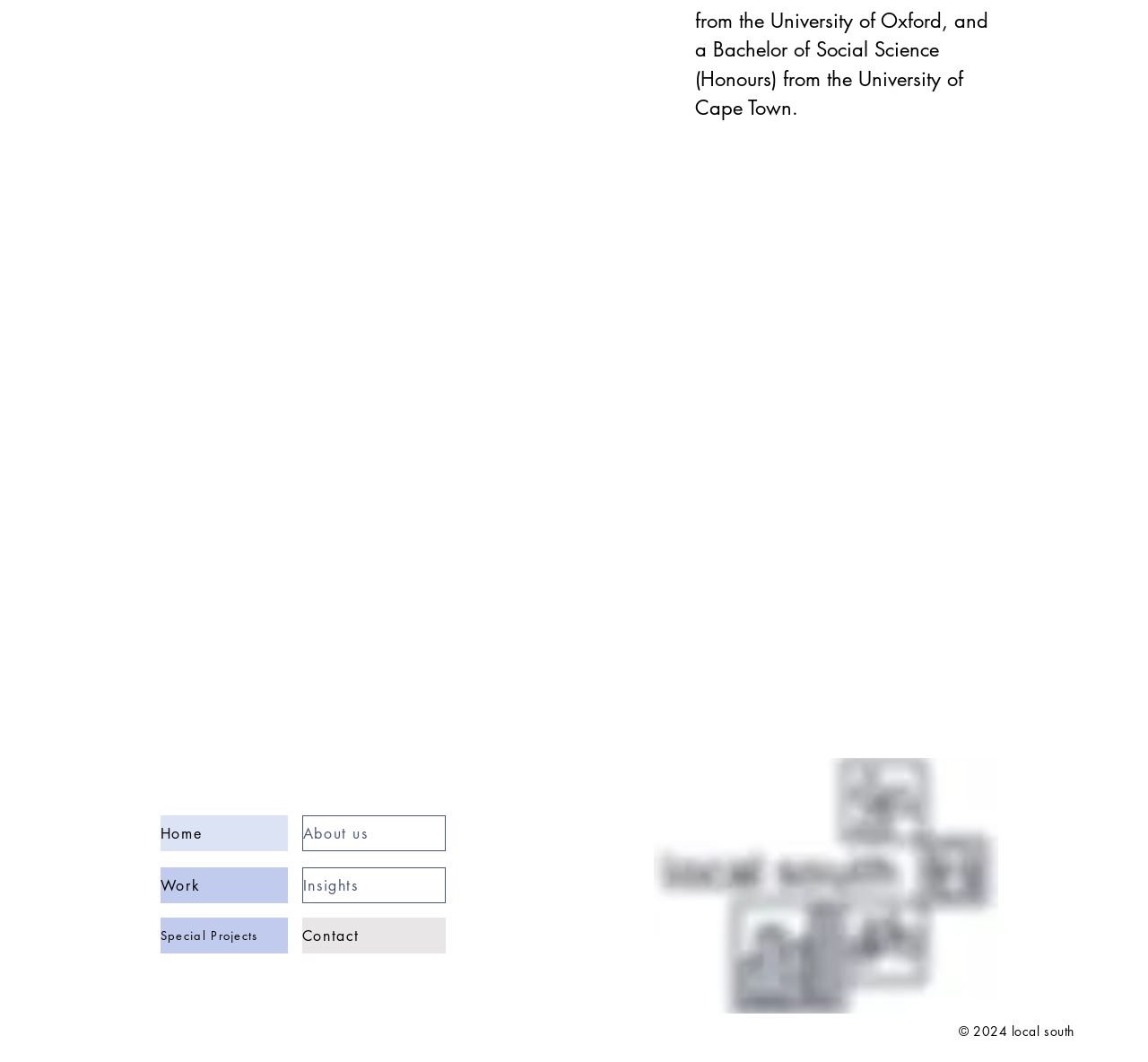What is the text next to the copyright year? Using the information from the screenshot, answer with a single word or phrase.

local south